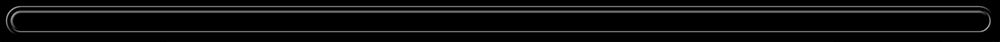What regions are featured in the collection?
Give a one-word or short-phrase answer derived from the screenshot.

England, Scotland, Wales, and Norway